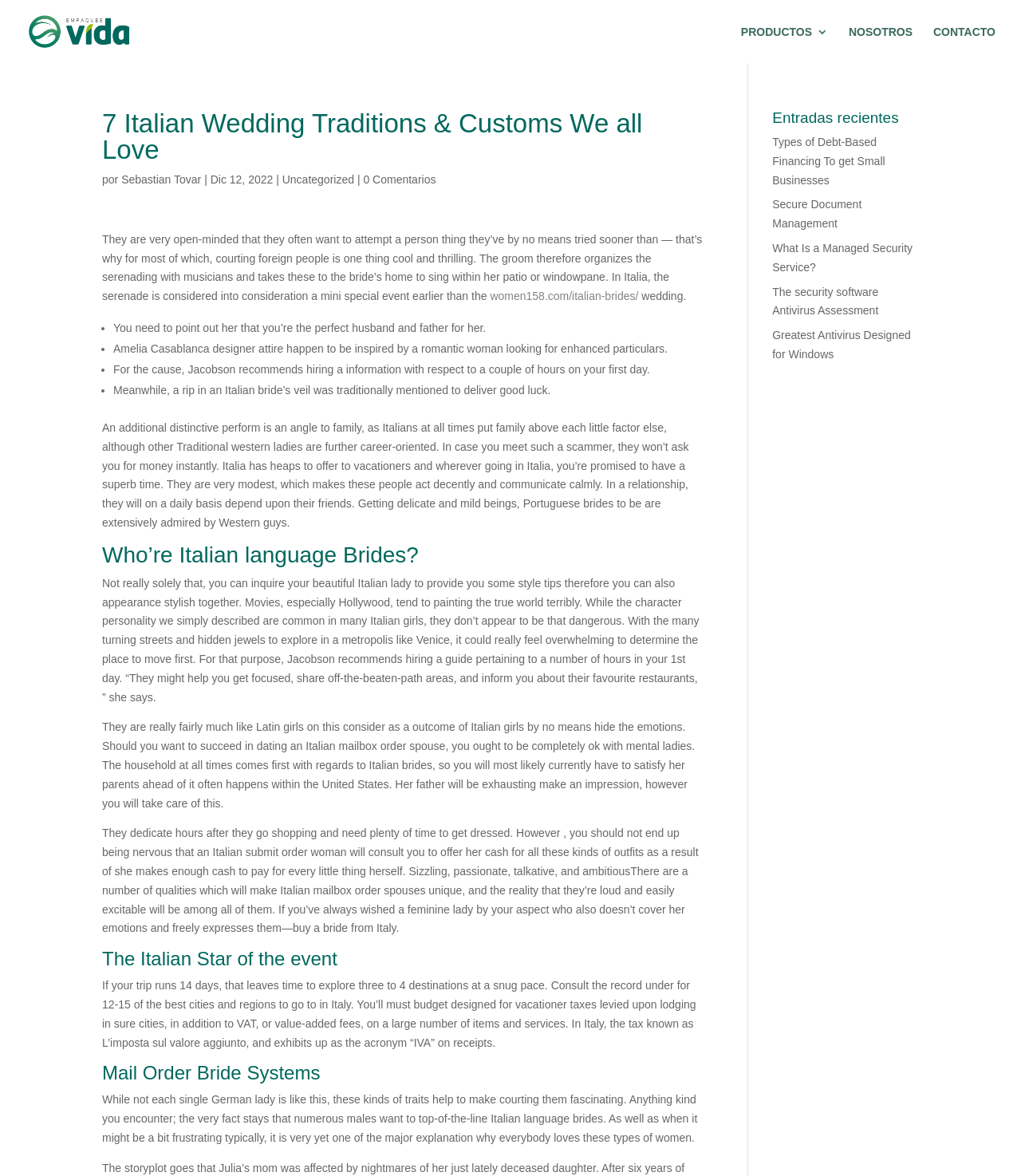Please find and generate the text of the main heading on the webpage.

7 Italian Wedding Traditions & Customs We all Love